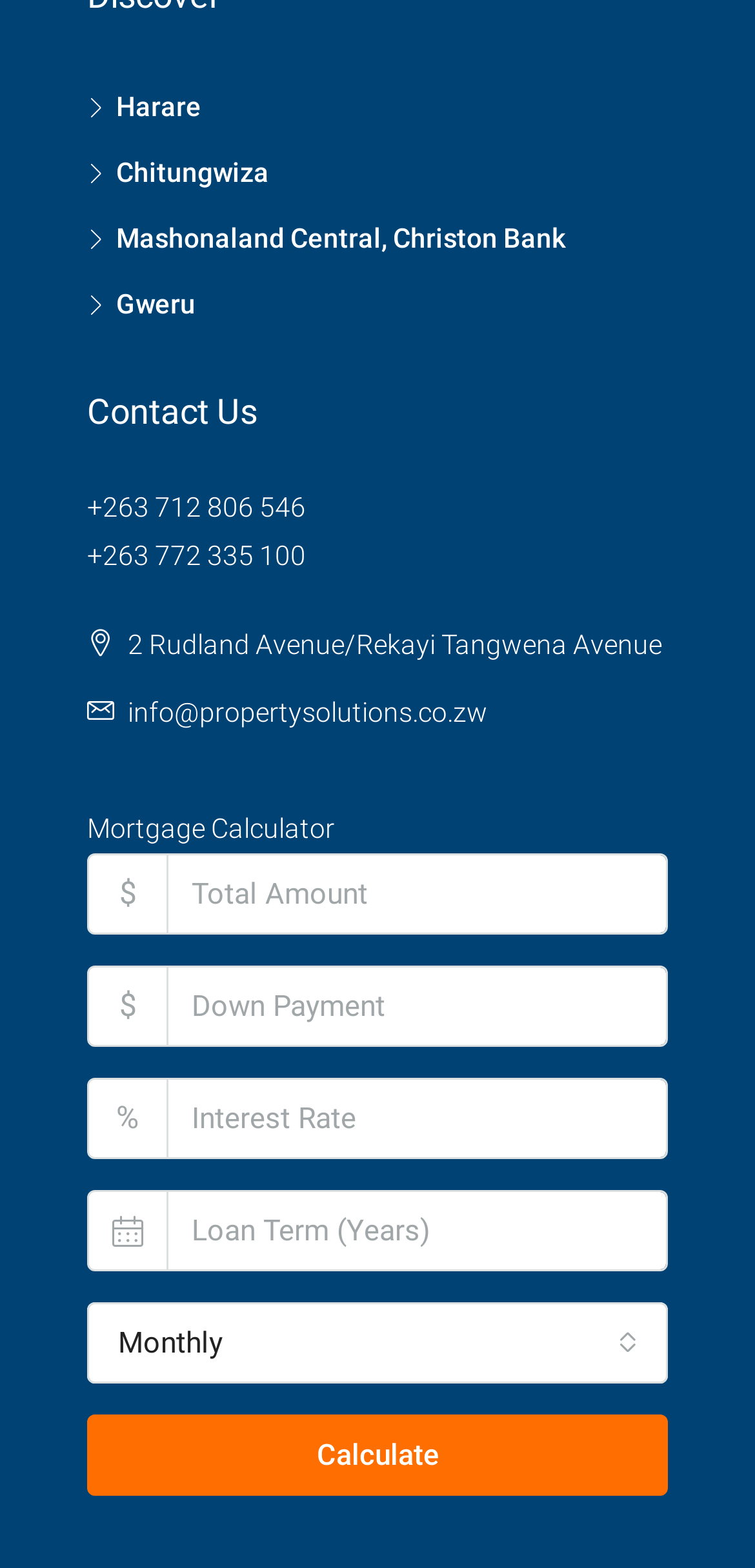What is the default loan term unit?
Give a comprehensive and detailed explanation for the question.

I inferred the default loan term unit by looking at the combobox that says 'Monthly' which is located near the 'Loan Term (Years)' textbox. This suggests that the default loan term unit is years, but it can be changed to months using the combobox.